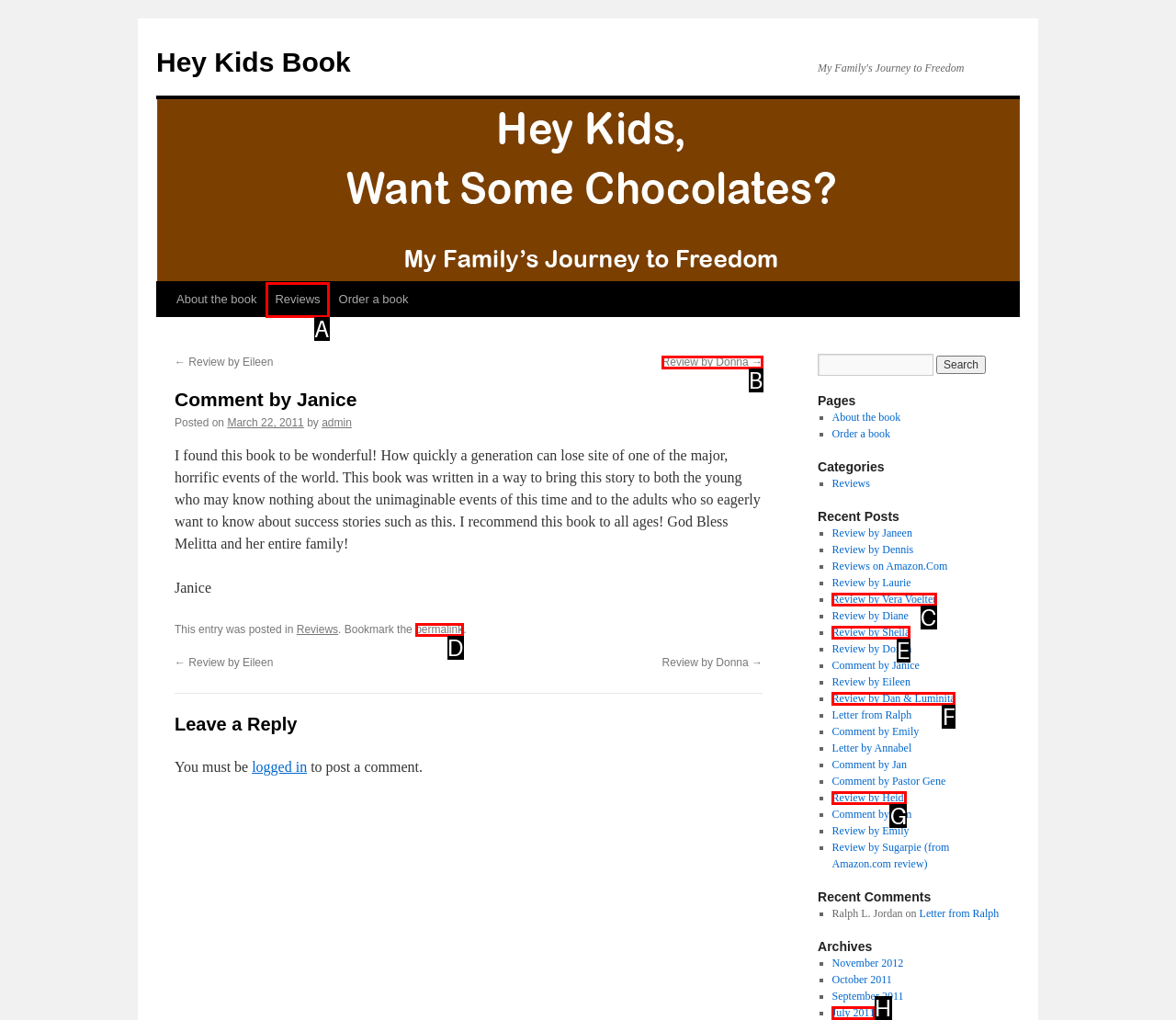Tell me the correct option to click for this task: View the 'Reviews' page
Write down the option's letter from the given choices.

A